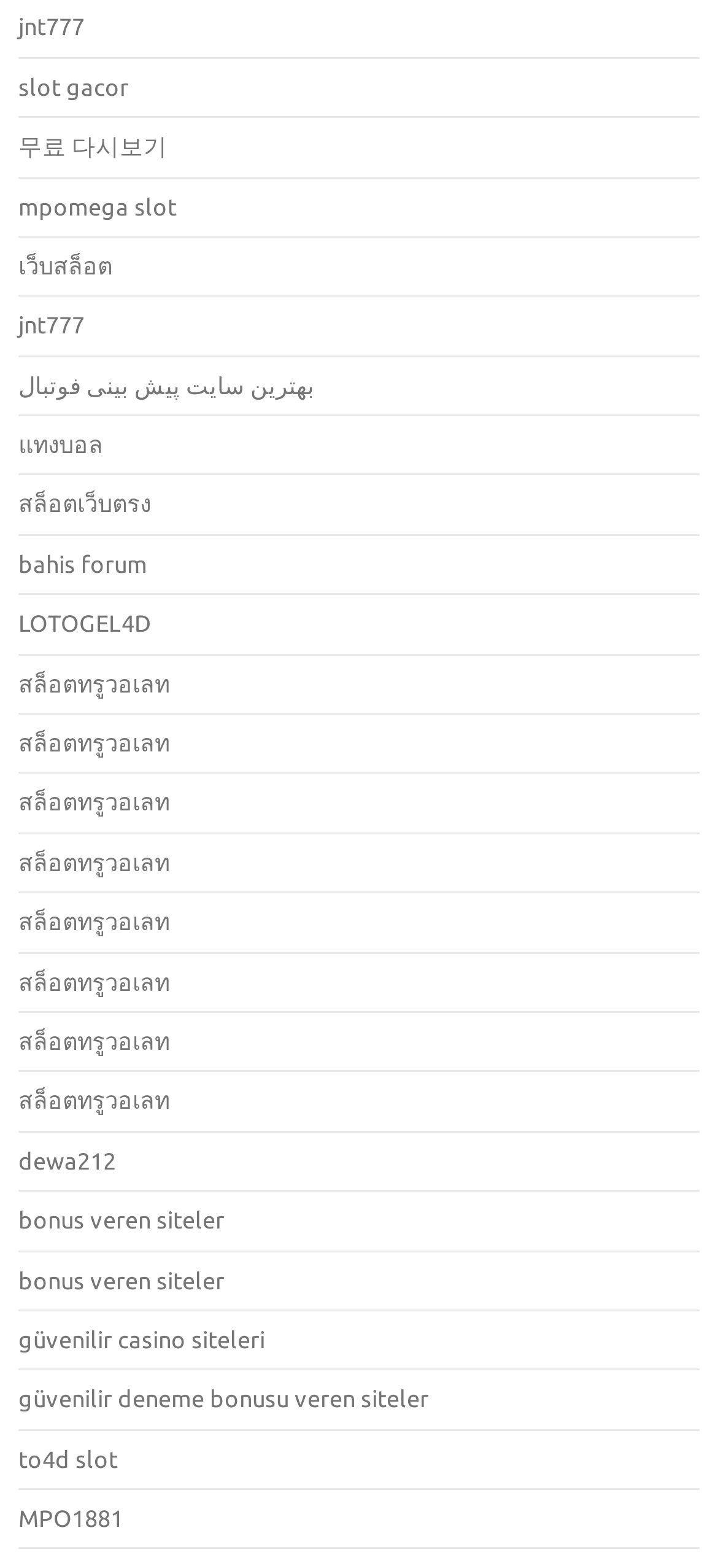What type of users may find this webpage useful?
Look at the image and answer with only one word or phrase.

Online gamers and bettors